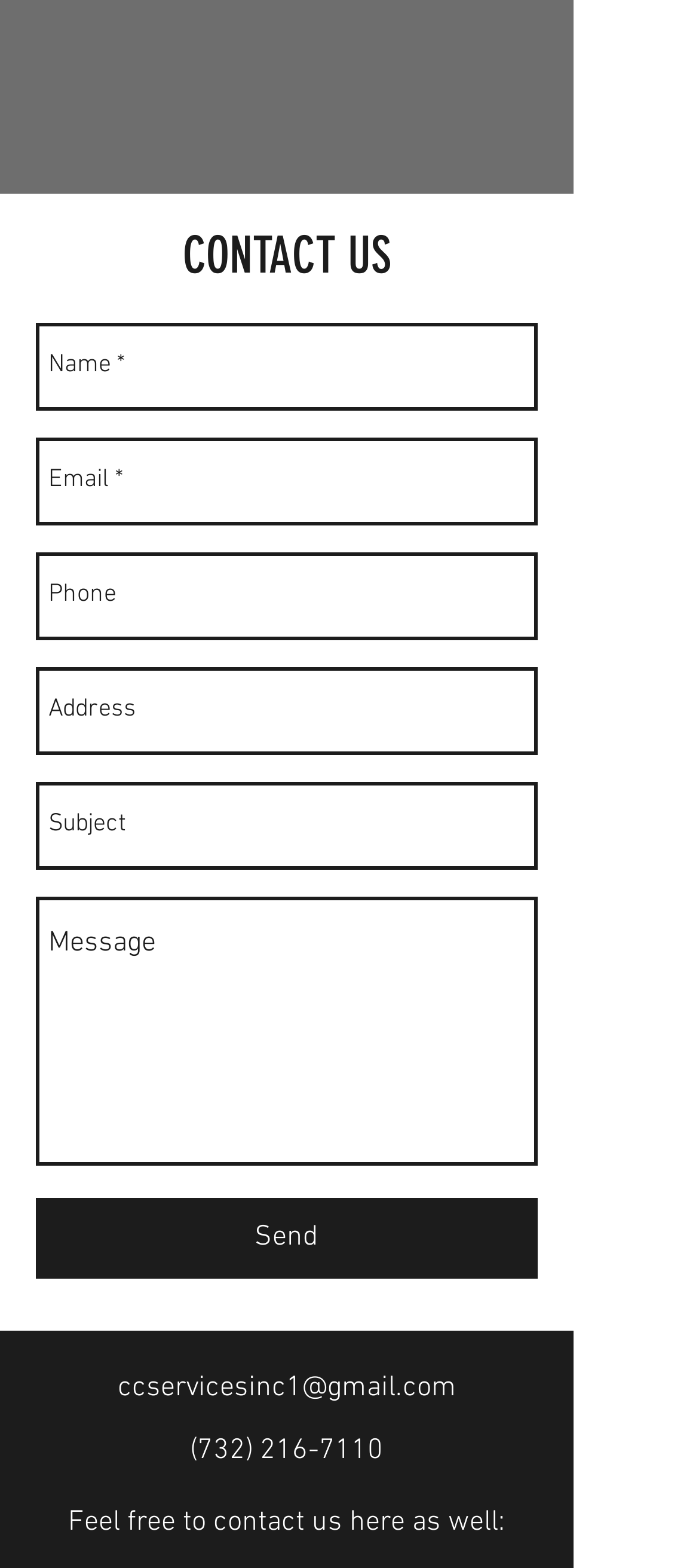How many textboxes are required on this form?
Answer with a single word or short phrase according to what you see in the image.

2